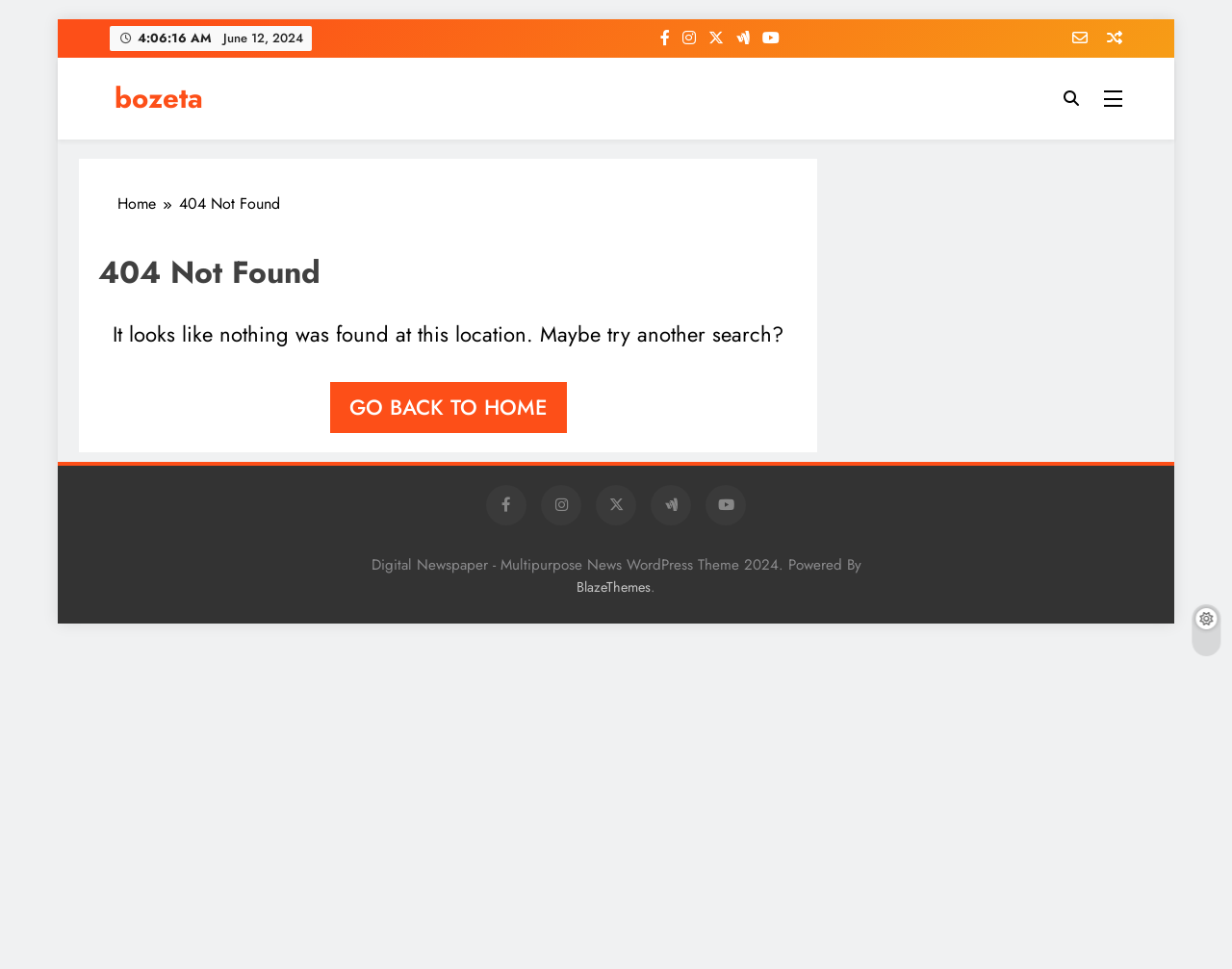Offer a thorough description of the webpage.

This webpage is a "404 Not Found" error page from bozeta. At the top left, there is a link to "Skip to content". Next to it, on the same line, is the date "June 12, 2024". On the same line, but more to the right, are five social media links, represented by icons. 

Below the date and social media links, there are two generic elements, "Newsletter" and "Random News", each with a link inside. 

On the left side of the page, there is a main section that takes up most of the page. It contains a navigation section with breadcrumbs, which includes a link to "Home" and a "404 Not Found" text. Below the breadcrumbs, there is a header section with a large "404 Not Found" heading. 

Under the header, there is a paragraph of text that says "It looks like nothing was found at this location. Maybe try another search?". Below this text, there is a prominent link to "GO BACK TO HOME". 

At the bottom of the page, there is a content information section that contains five more social media links, represented by icons, and a text that says "Digital Newspaper - Multipurpose News WordPress Theme 2024. Powered By" followed by a link to "BlazeThemes".